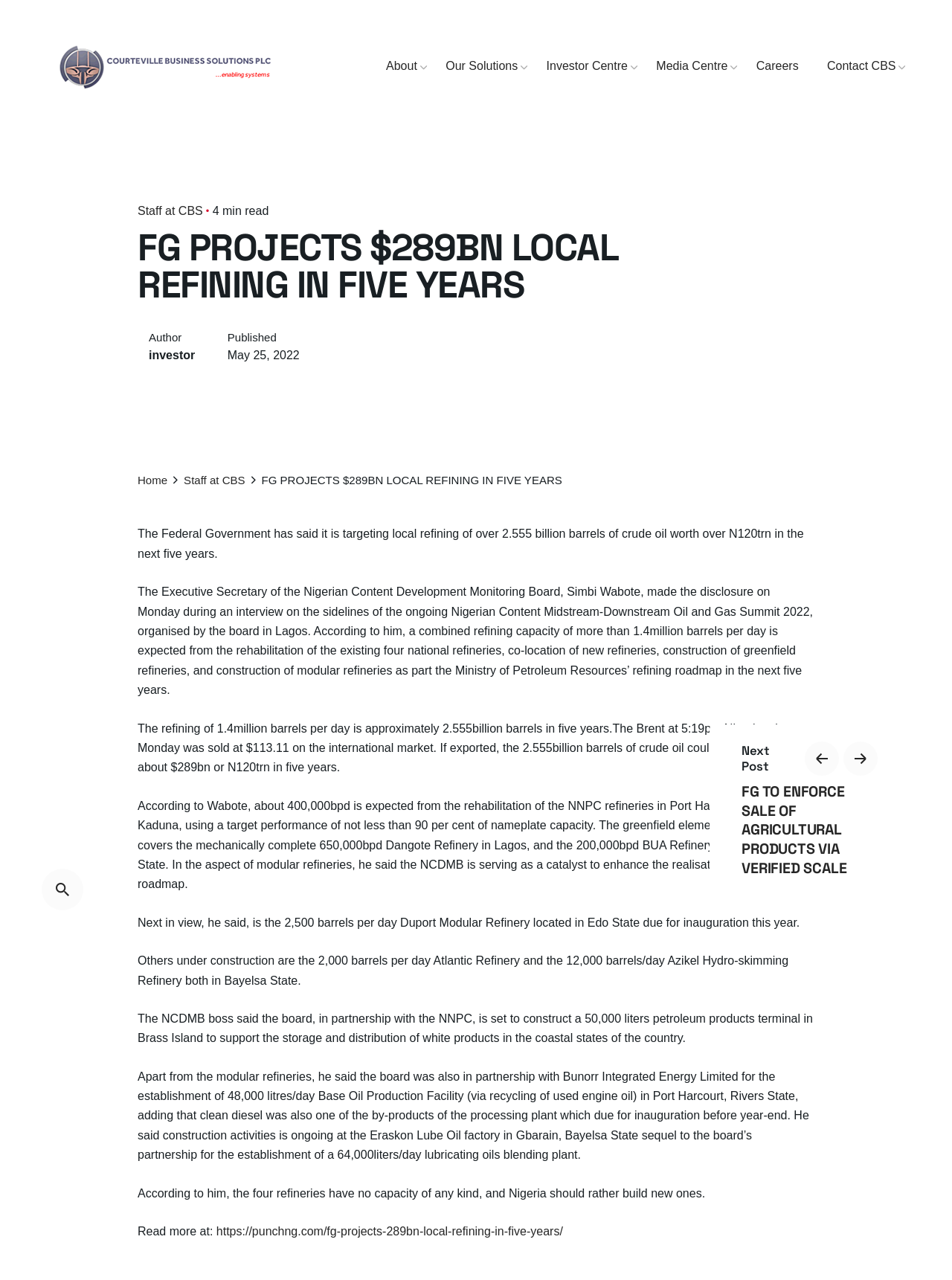Provide the bounding box coordinates for the UI element that is described as: "https://punchng.com/fg-projects-289bn-local-refining-in-five-years/".

[0.227, 0.957, 0.591, 0.967]